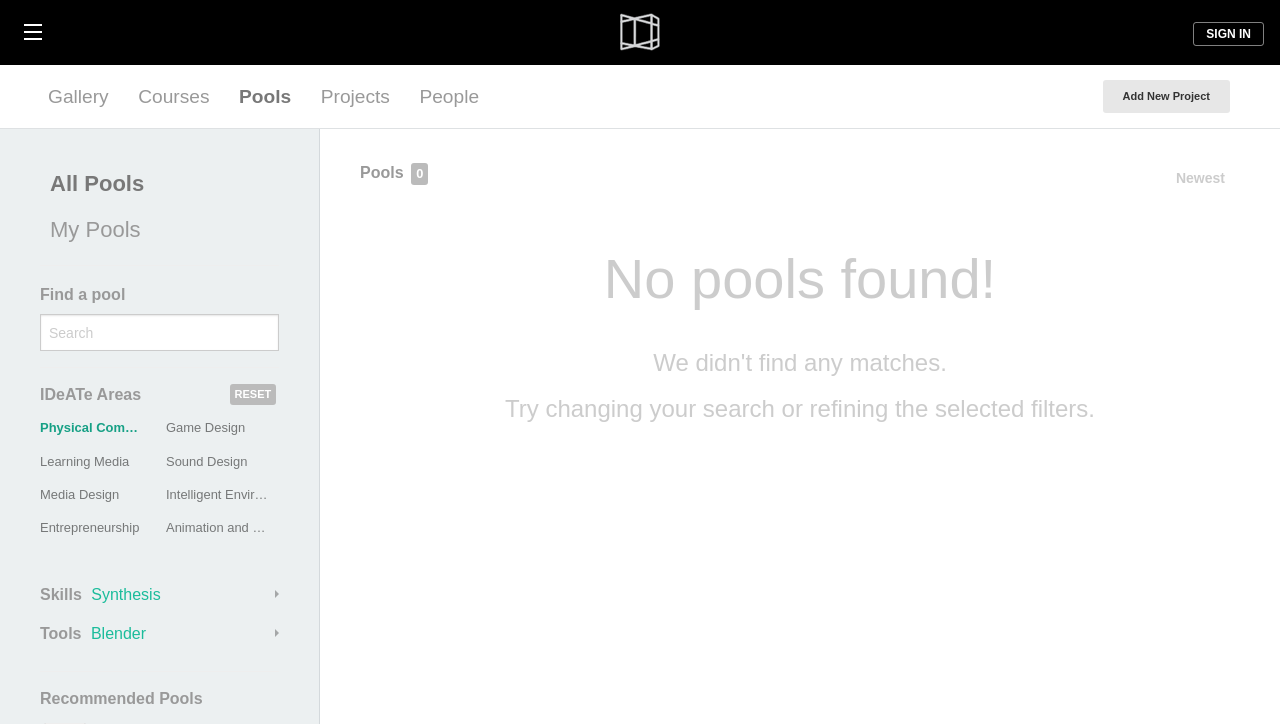Show the bounding box coordinates of the element that should be clicked to complete the task: "View all pools".

[0.031, 0.227, 0.209, 0.283]